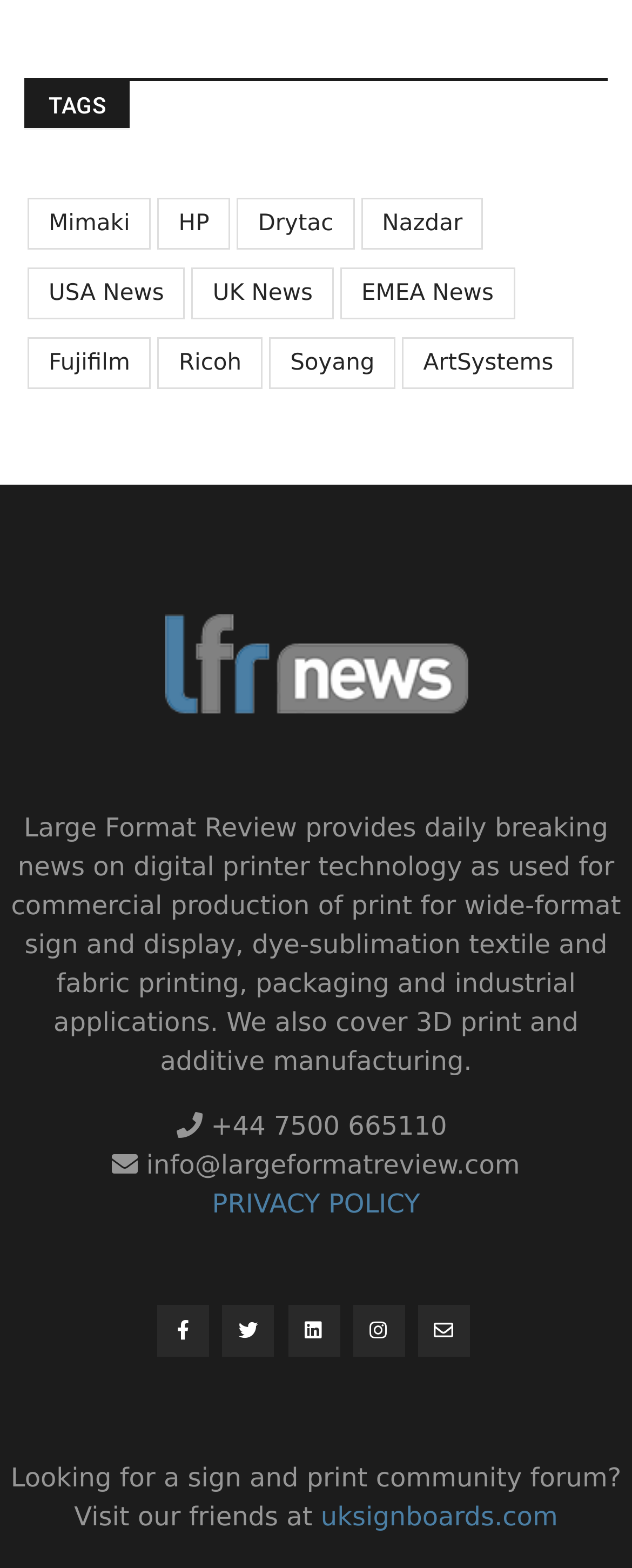What is the purpose of the website?
Refer to the screenshot and respond with a concise word or phrase.

Provide news and information